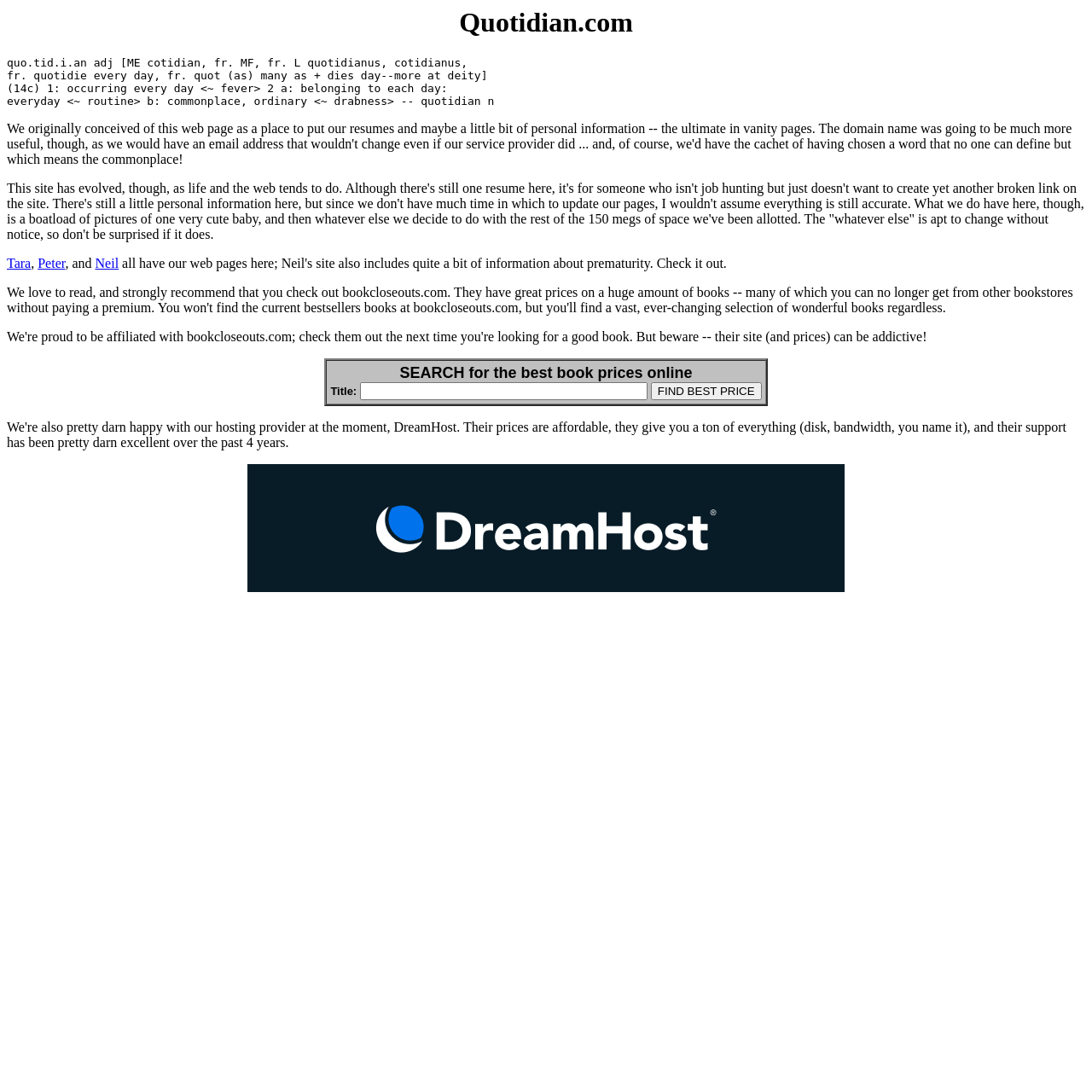What is the name of the website?
Using the image provided, answer with just one word or phrase.

Quotidian.com